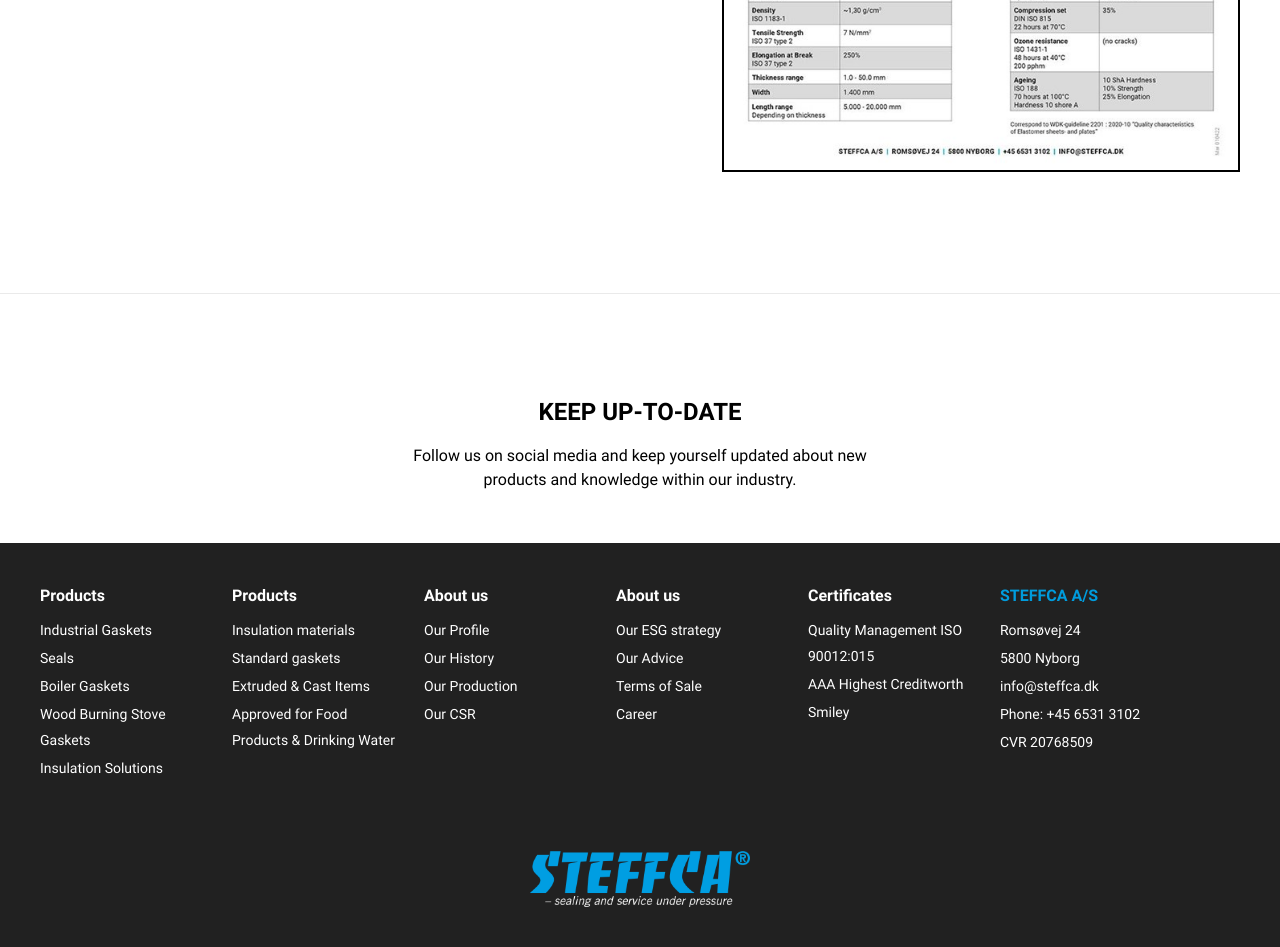Use a single word or phrase to answer the question:
What is the phone number of the company?

+45 6531 3102